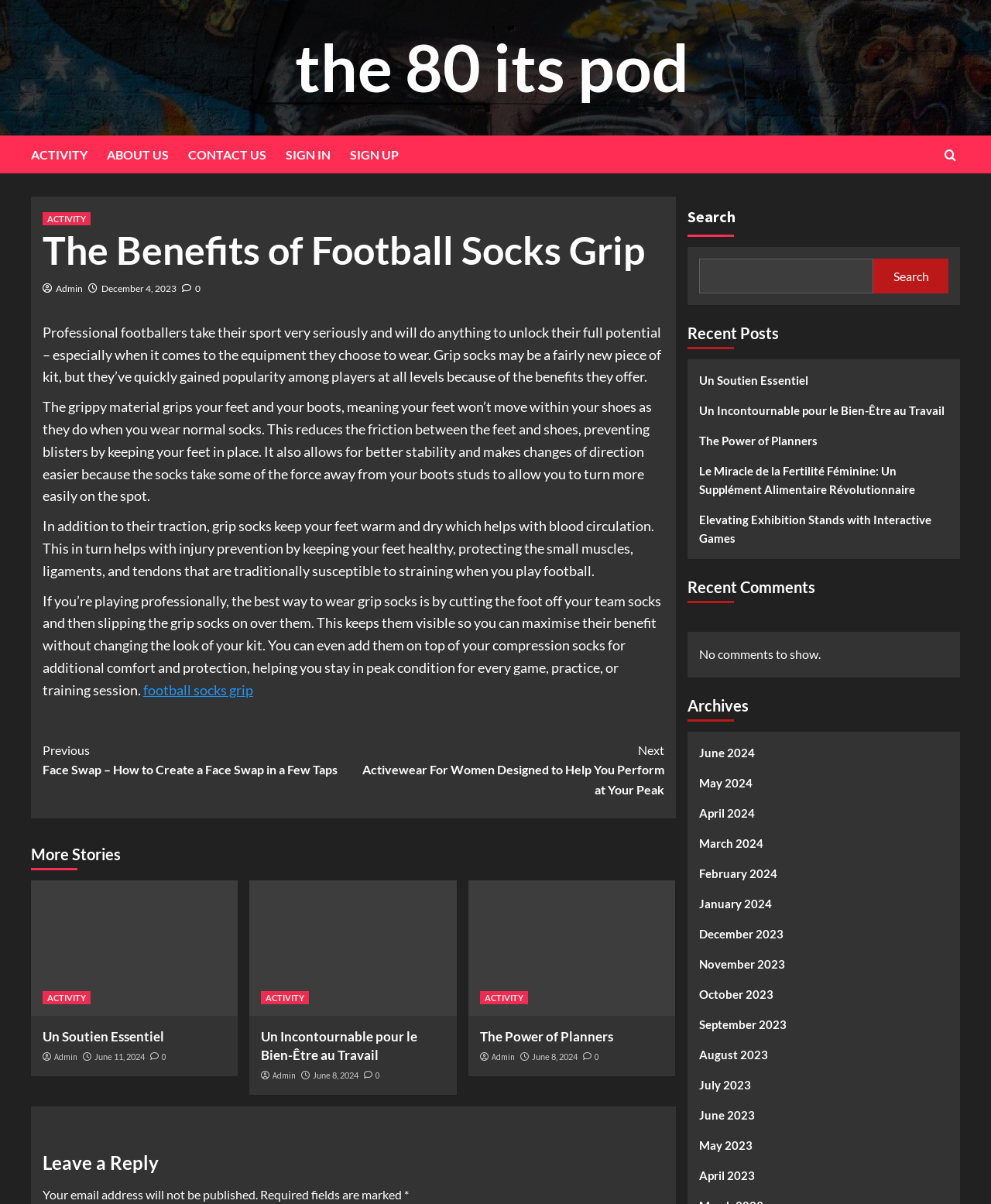Please find the bounding box coordinates of the element that must be clicked to perform the given instruction: "Click on the 'ACTIVITY' link". The coordinates should be four float numbers from 0 to 1, i.e., [left, top, right, bottom].

[0.031, 0.113, 0.108, 0.144]